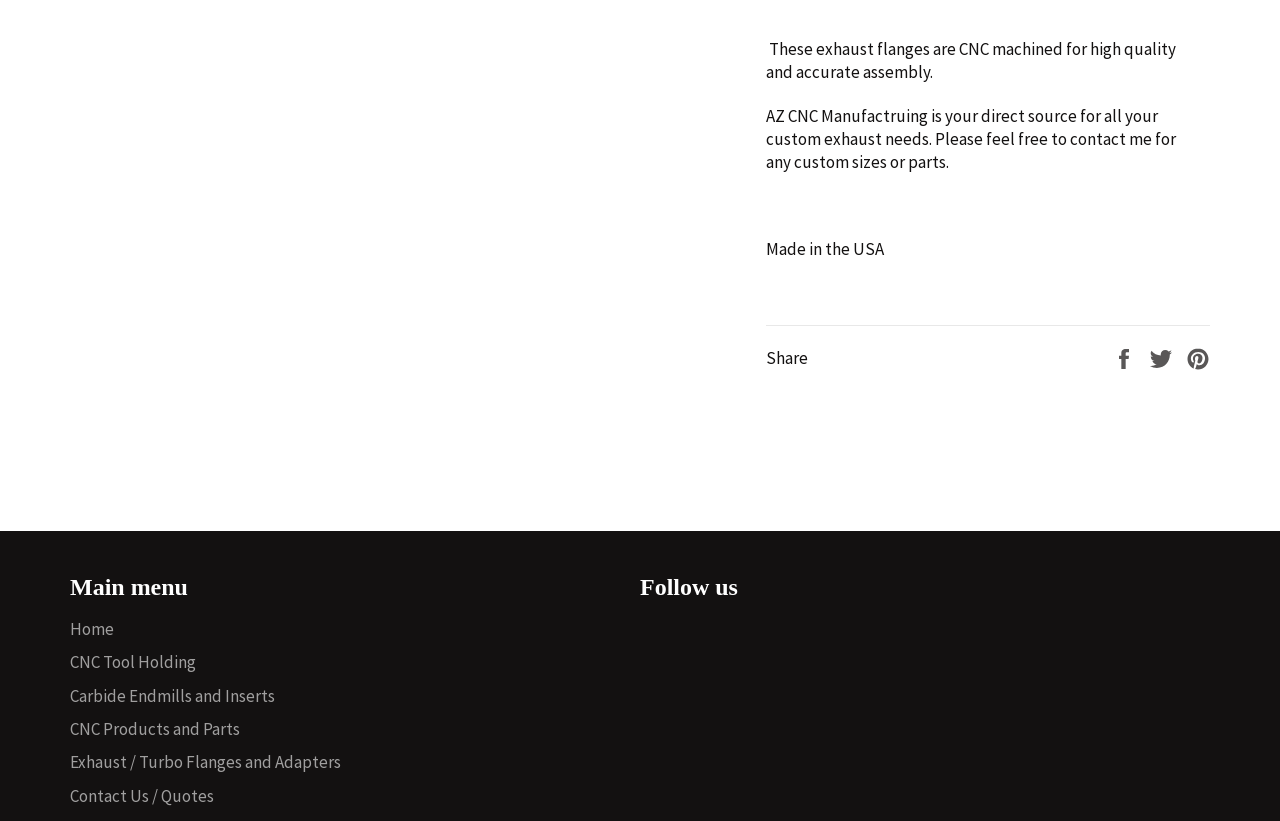Provide the bounding box coordinates in the format (top-left x, top-left y, bottom-right x, bottom-right y). All values are floating point numbers between 0 and 1. Determine the bounding box coordinate of the UI element described as: Carbide Endmills and Inserts

[0.055, 0.779, 0.215, 0.806]